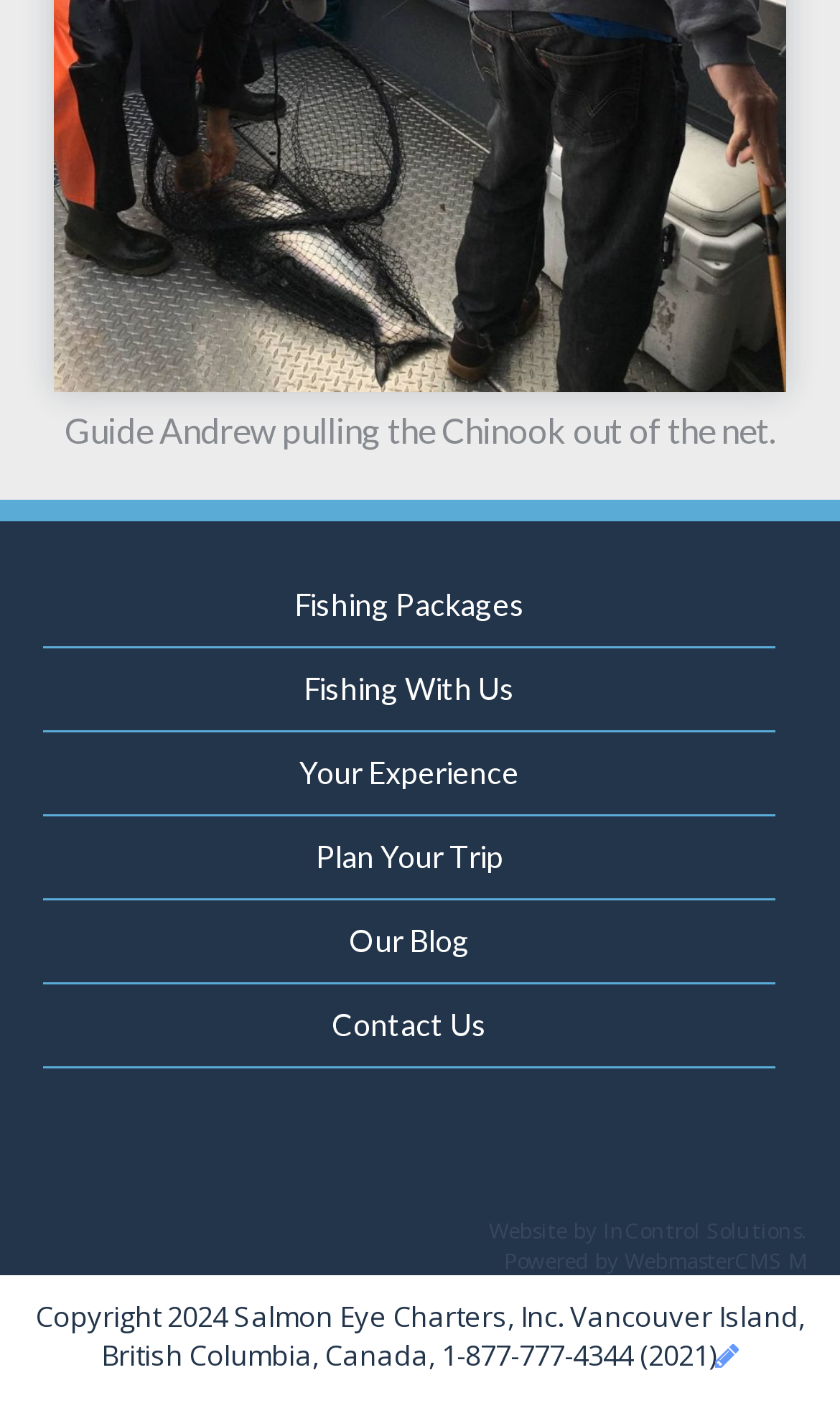Answer the following in one word or a short phrase: 
How many links are in the main menu?

5